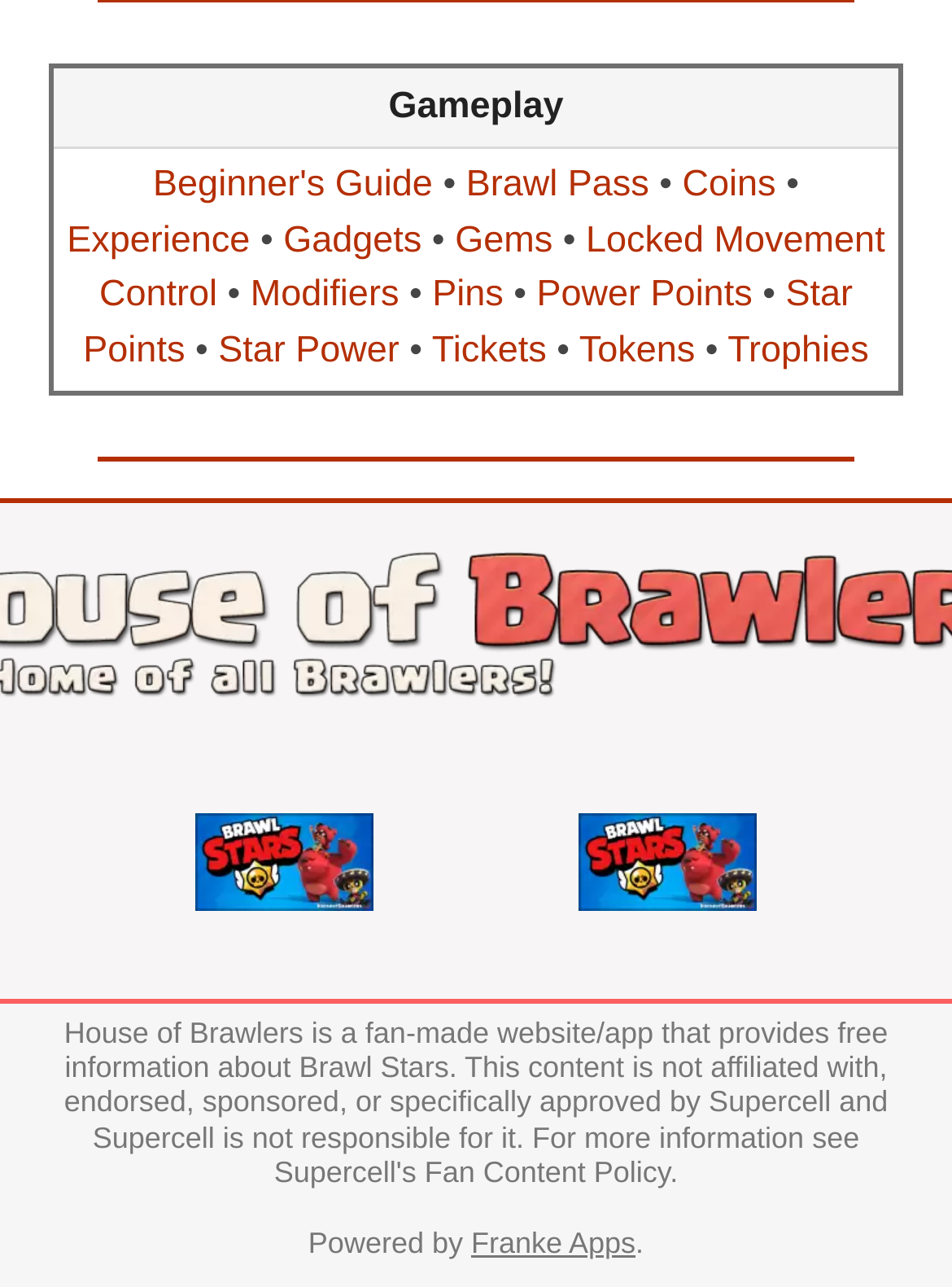Locate the coordinates of the bounding box for the clickable region that fulfills this instruction: "Click on House of Clashers Google Play".

[0.608, 0.682, 0.796, 0.714]